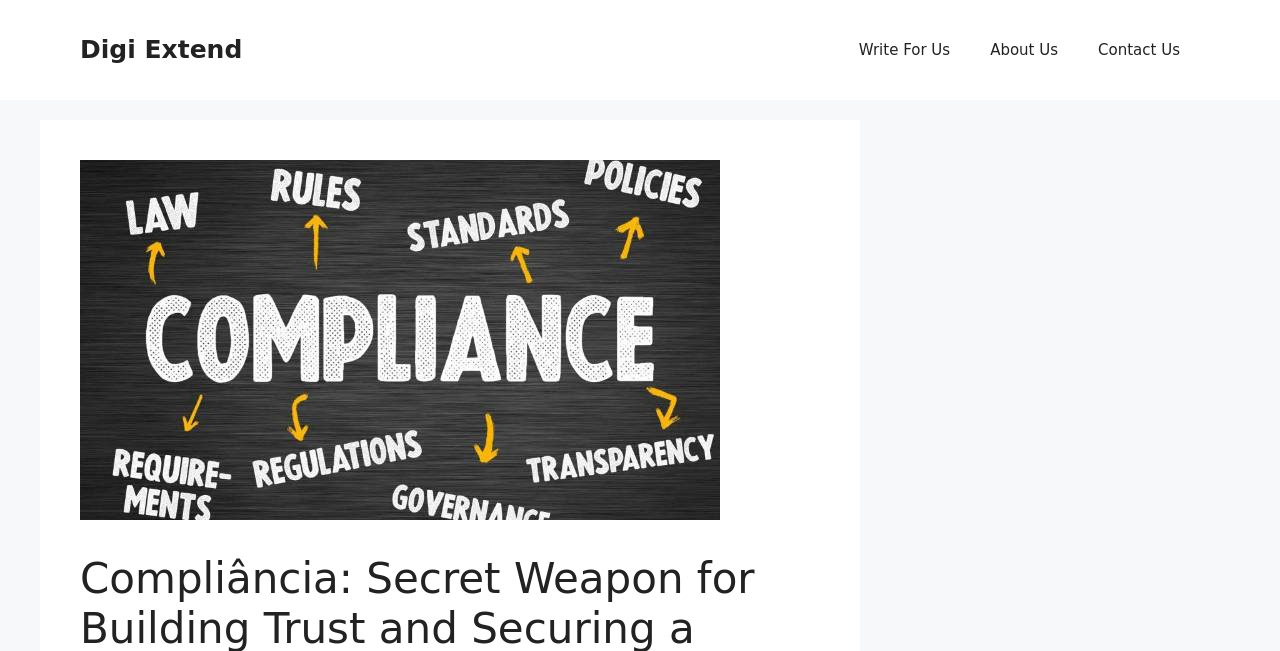Find the primary header on the webpage and provide its text.

Compliância: Secret Weapon for Building Trust and Securing a Sustainable Future